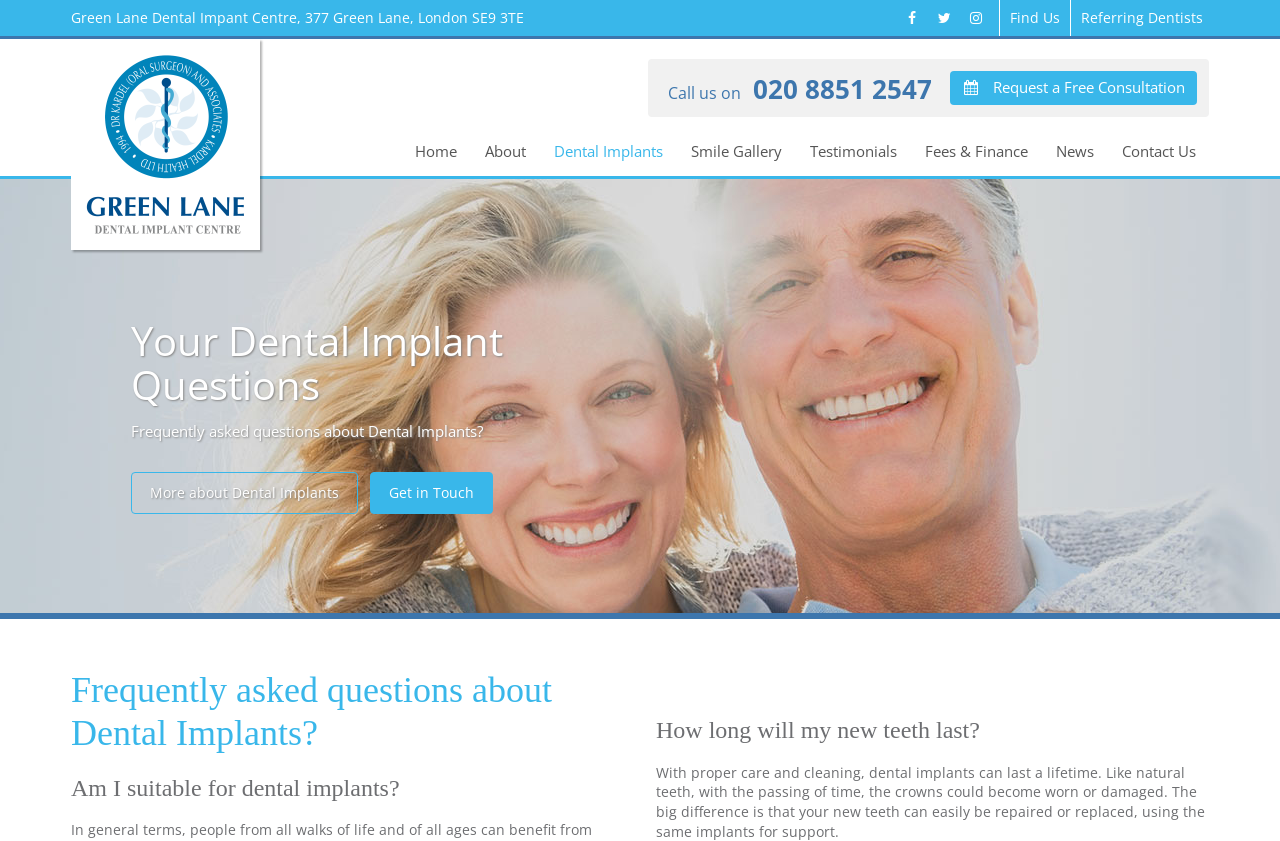Please pinpoint the bounding box coordinates for the region I should click to adhere to this instruction: "Go to 'Dental Implants' page".

[0.425, 0.161, 0.524, 0.199]